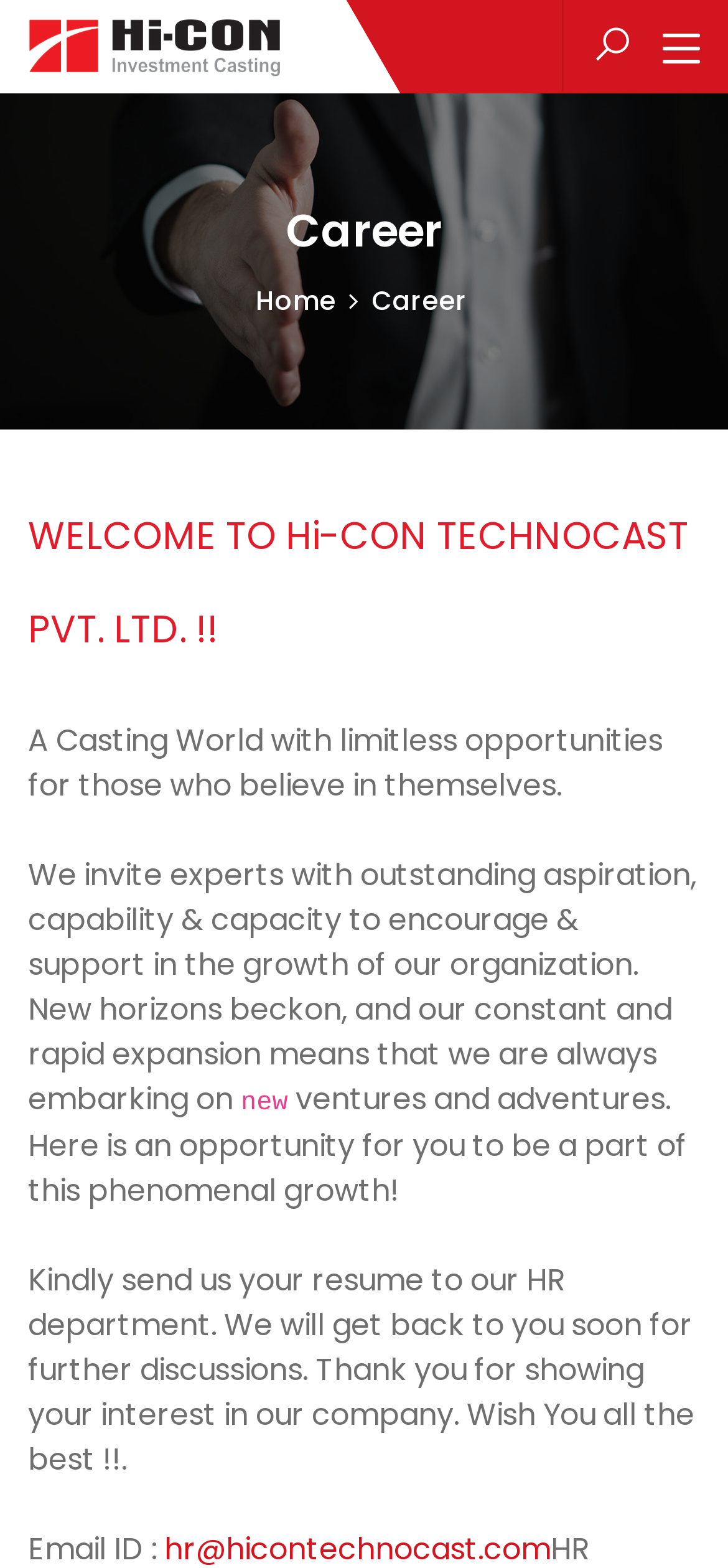How to apply for a job?
Look at the image and answer with only one word or phrase.

Send resume to HR department